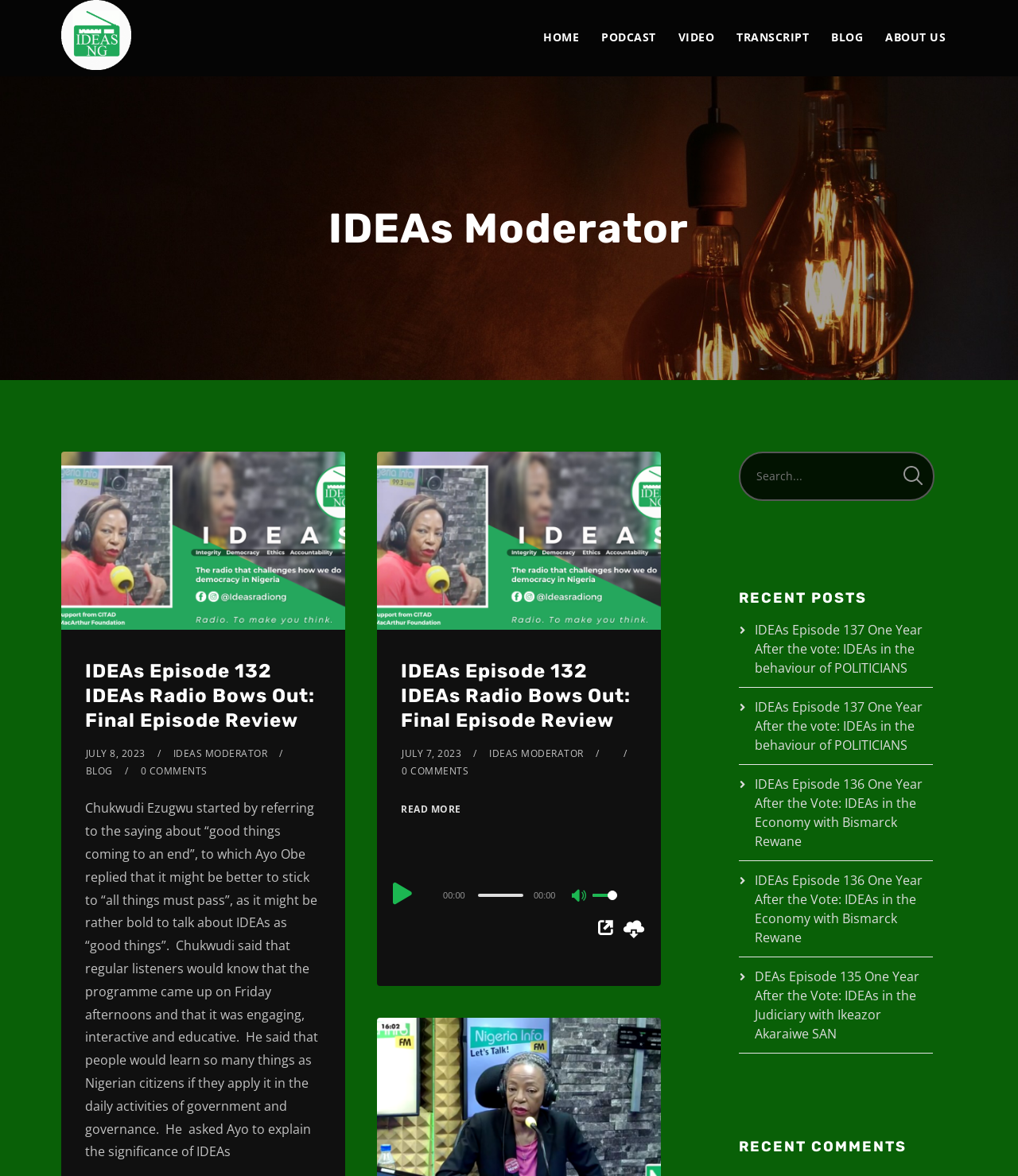Locate the bounding box coordinates of the clickable region necessary to complete the following instruction: "Click the HOME link". Provide the coordinates in the format of four float numbers between 0 and 1, i.e., [left, top, right, bottom].

[0.523, 0.0, 0.58, 0.064]